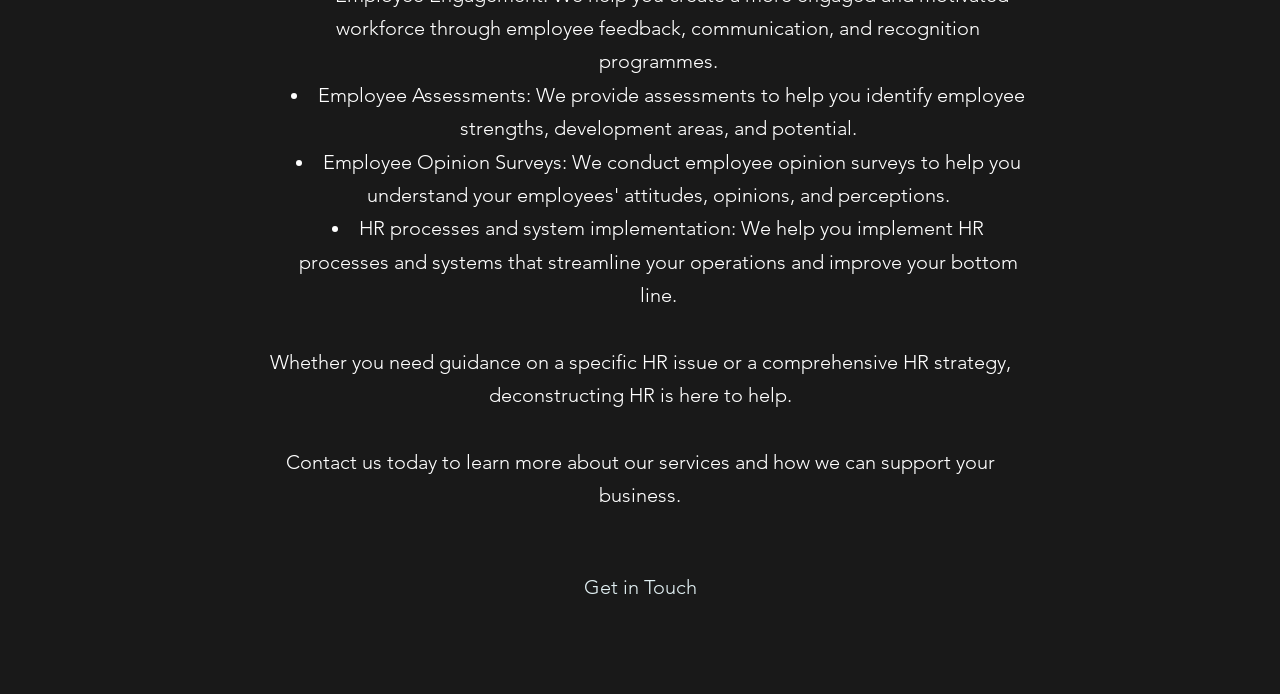Using a single word or phrase, answer the following question: 
What is the tone of the webpage?

Helpful